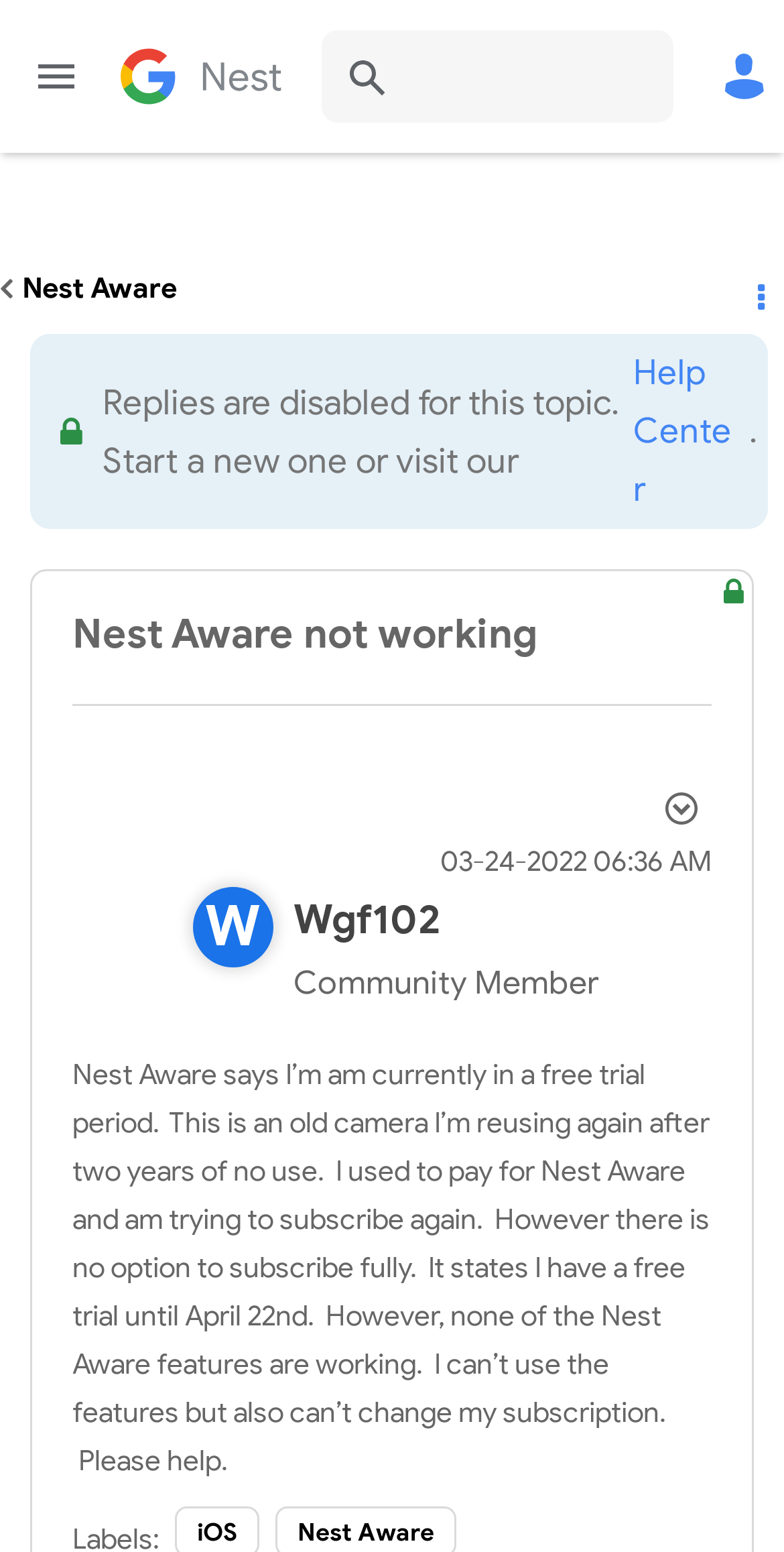Answer the question below in one word or phrase:
What is the topic of the post?

Nest Aware not working